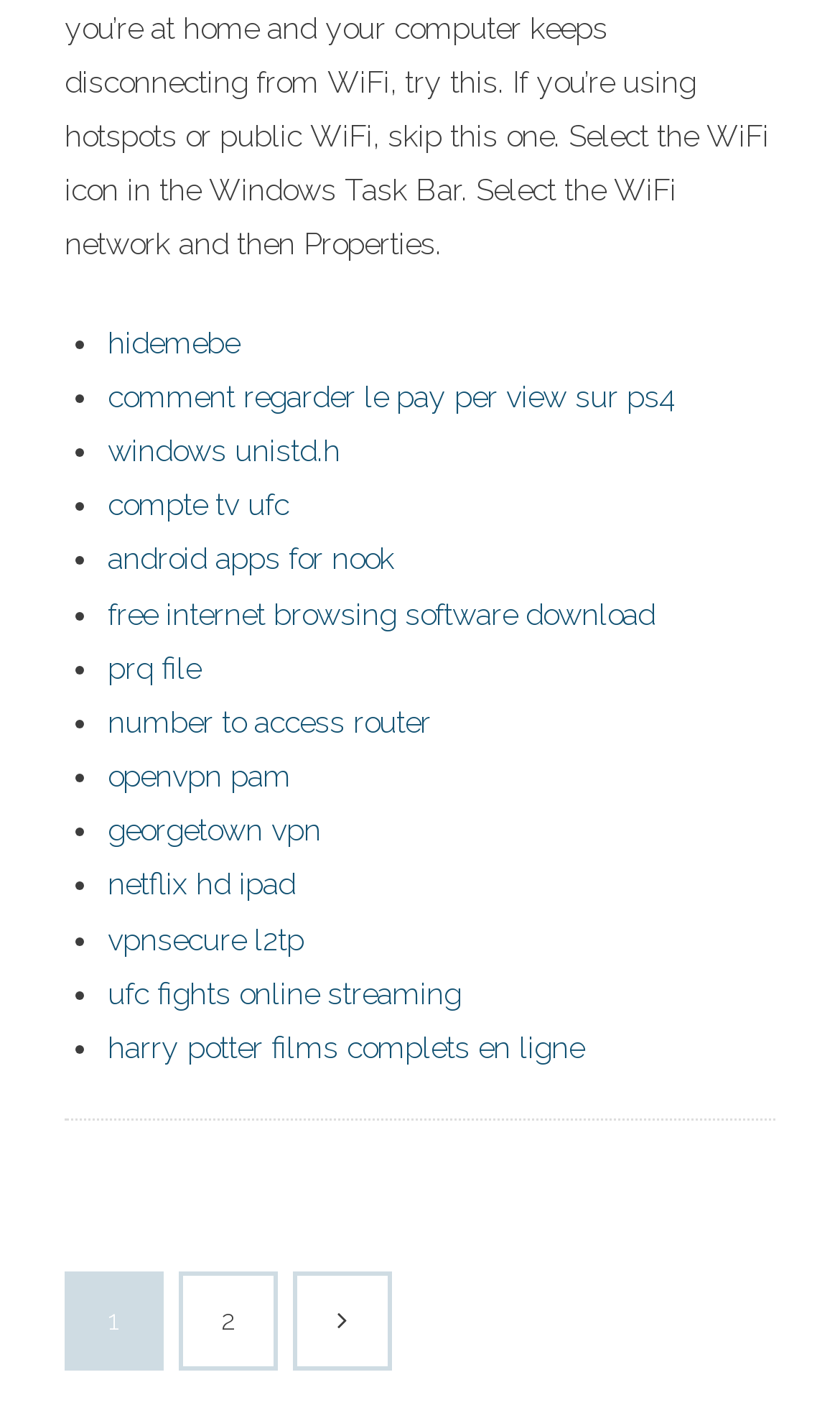Respond to the question below with a single word or phrase: What is the first link on the webpage?

hidemebe